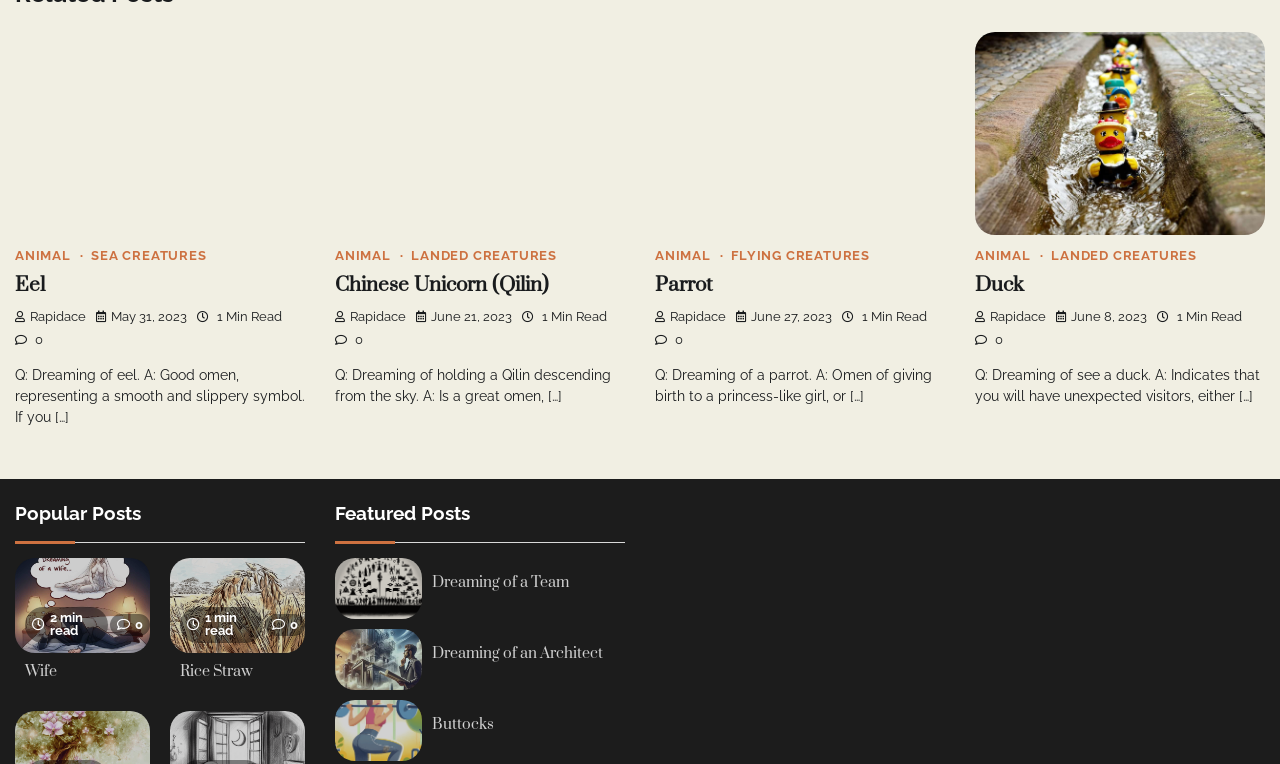Please find the bounding box coordinates of the element that must be clicked to perform the given instruction: "Read the article about 'Dreaming of a Team'". The coordinates should be four float numbers from 0 to 1, i.e., [left, top, right, bottom].

[0.338, 0.752, 0.48, 0.776]